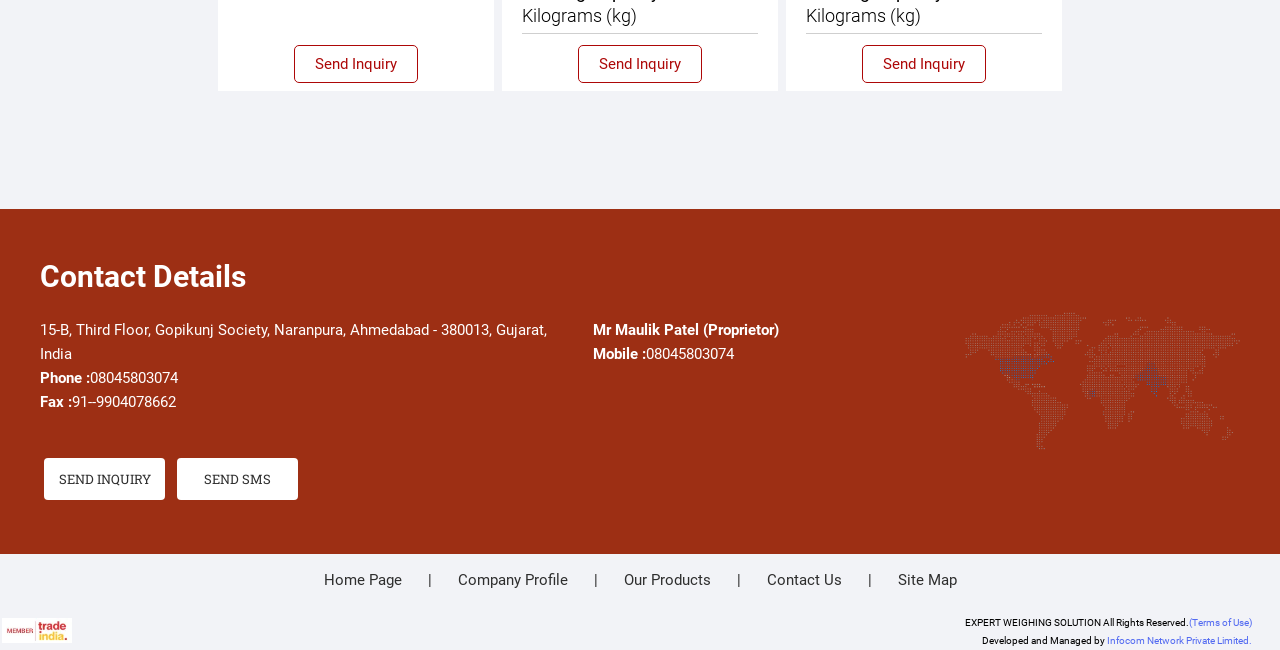Locate the bounding box of the UI element with the following description: "Contact Us".

[0.599, 0.848, 0.657, 0.875]